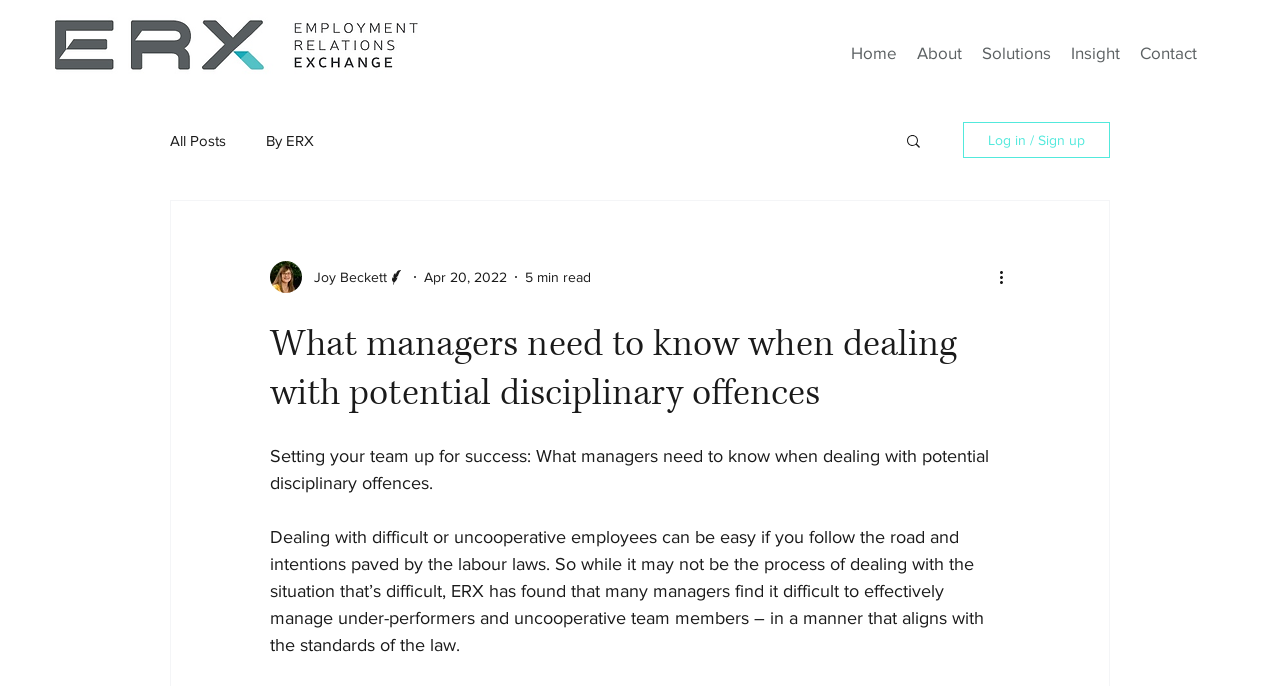Can you give a comprehensive explanation to the question given the content of the image?
How long does it take to read the article?

I found the reading time by looking at the section that contains the article's metadata. The text '5 min read' is located below the author's name and date, indicating the estimated time it takes to read the article.